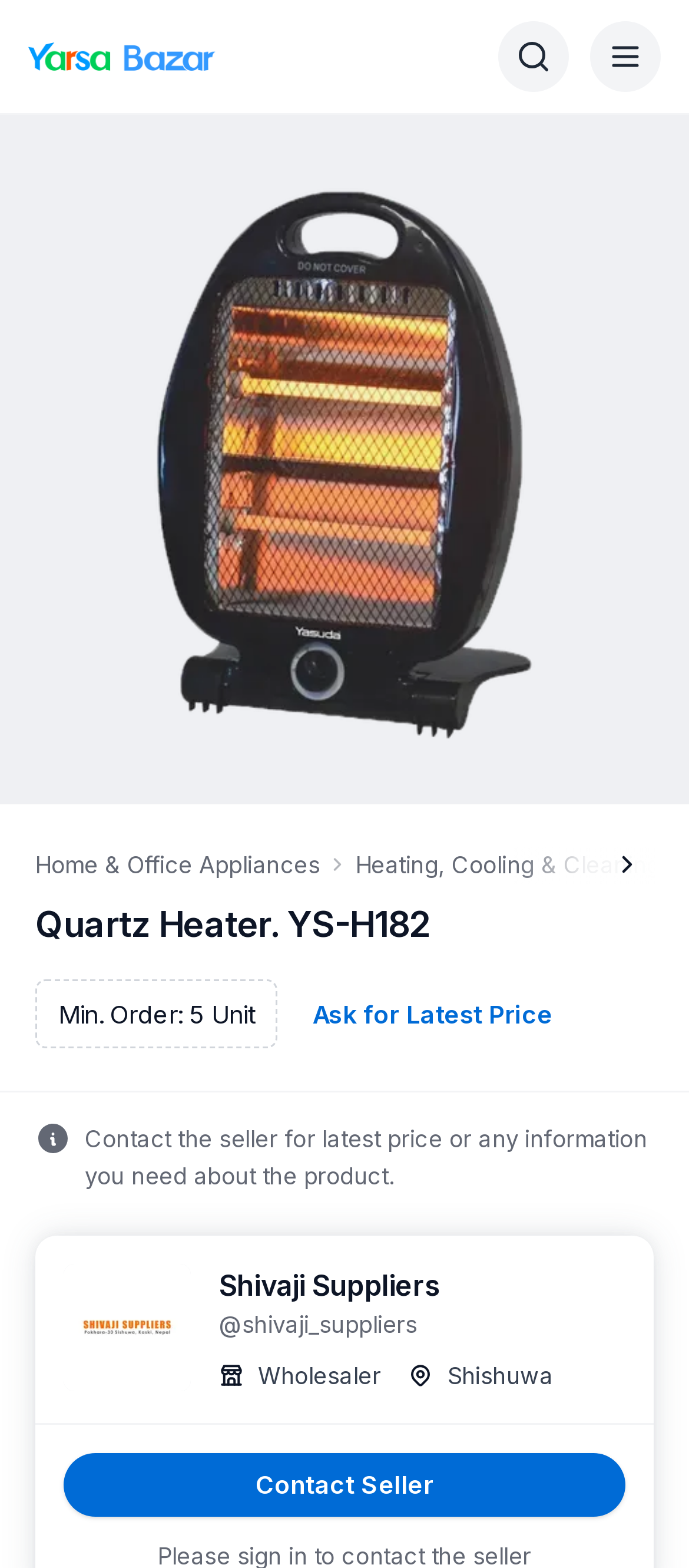Using the provided element description: "← Previous Post", identify the bounding box coordinates. The coordinates should be four floats between 0 and 1 in the order [left, top, right, bottom].

None